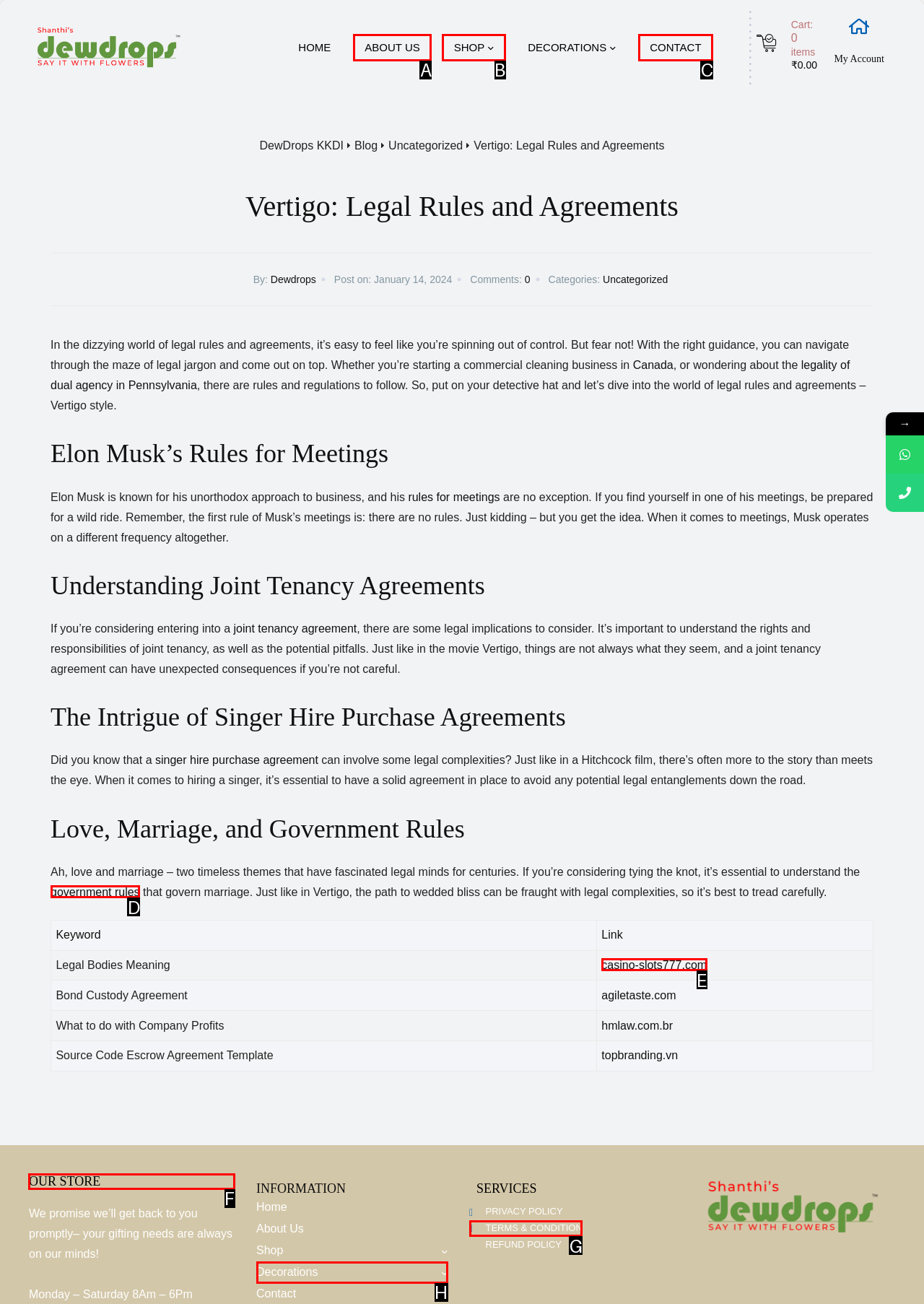Tell me the letter of the UI element to click in order to accomplish the following task: Read the 'OUR STORE' section
Answer with the letter of the chosen option from the given choices directly.

F